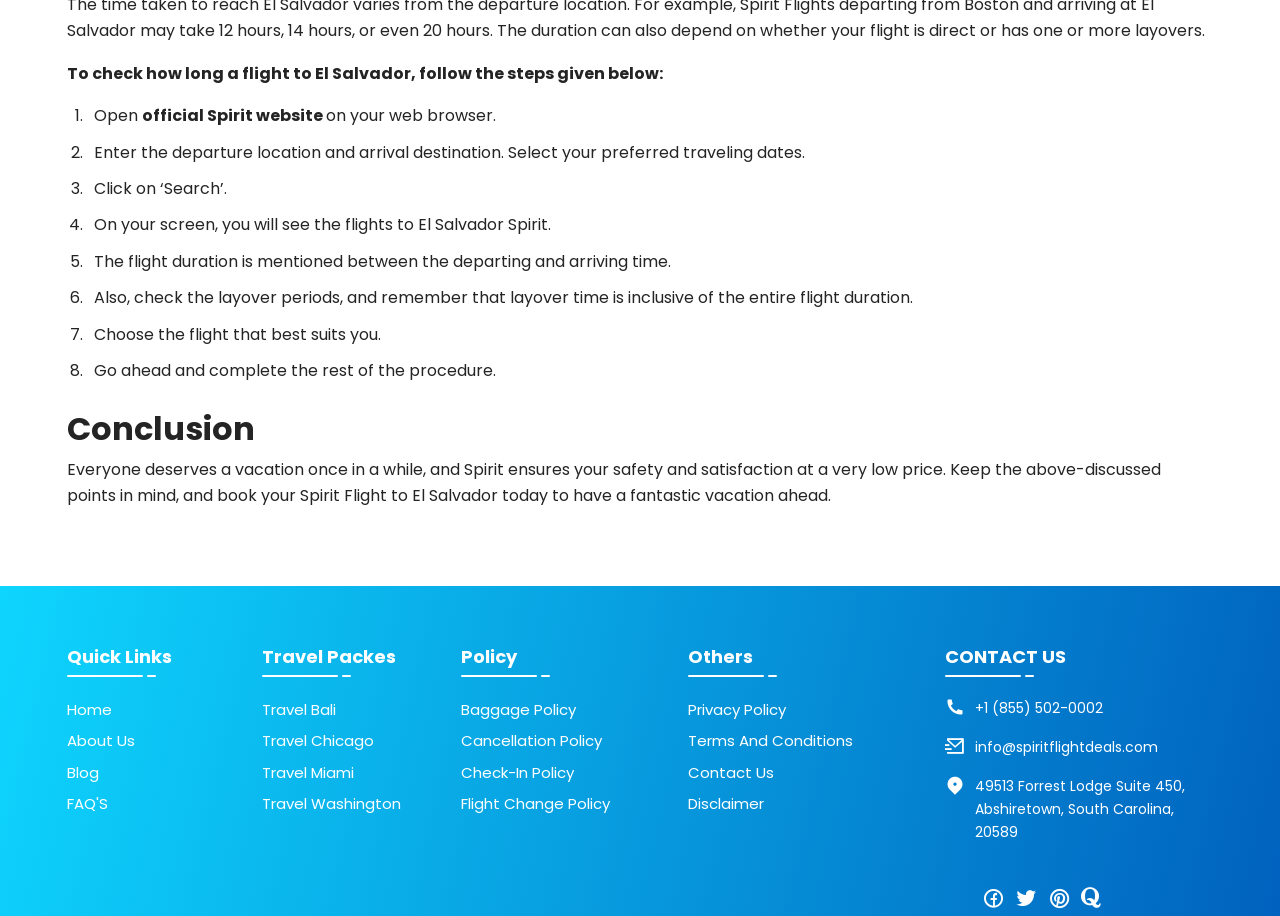Point out the bounding box coordinates of the section to click in order to follow this instruction: "Go to 'Home'".

[0.052, 0.763, 0.088, 0.786]